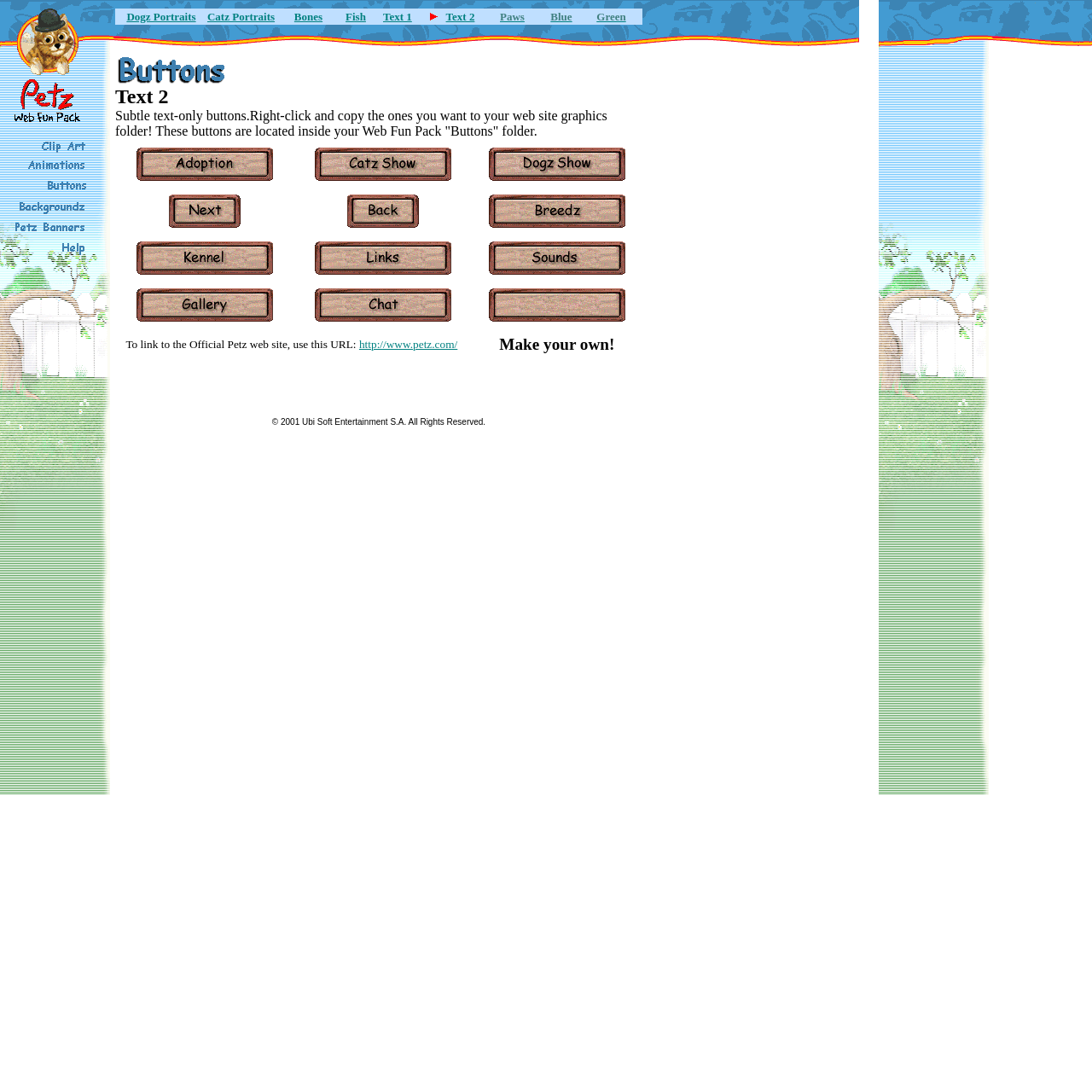Provide an in-depth caption for the contents of the webpage.

This webpage is about buttons, specifically pet-themed buttons. At the top, there is a table with five links: "Clip Art", "Animations", "Backgroundz", "Banners", and "Help". Each link has an accompanying image.

Below the top table, there is a larger table that takes up most of the page. This table is divided into two sections. The left section has a list of links, including "Dogz Portraits", "Catz Portraits", "Bones", "Fish", "Text 1", "arw_red_r.gif", "Text 2", "Paws", "Blue", and "Green". Each link has a small image next to it.

The right section of the table has a collection of buttons, each with a descriptive text. There are 12 buttons in total, including "adopt_n.gif", "ct_shw_n.gif", "dg_shw_n.gif", "next_n.gif", "back_n.gif", "breeds_n.gif", "kennel_n.gif", "links_n.gif", "sounds_n.gif", "galry_n.gif", "chat_n.gif", and "text2-blank.gif". Each button has a corresponding image.

At the bottom of the page, there is a note that says "To link to the Official Petz web site, use this URL: http://www.petz.com/ Make your own!"